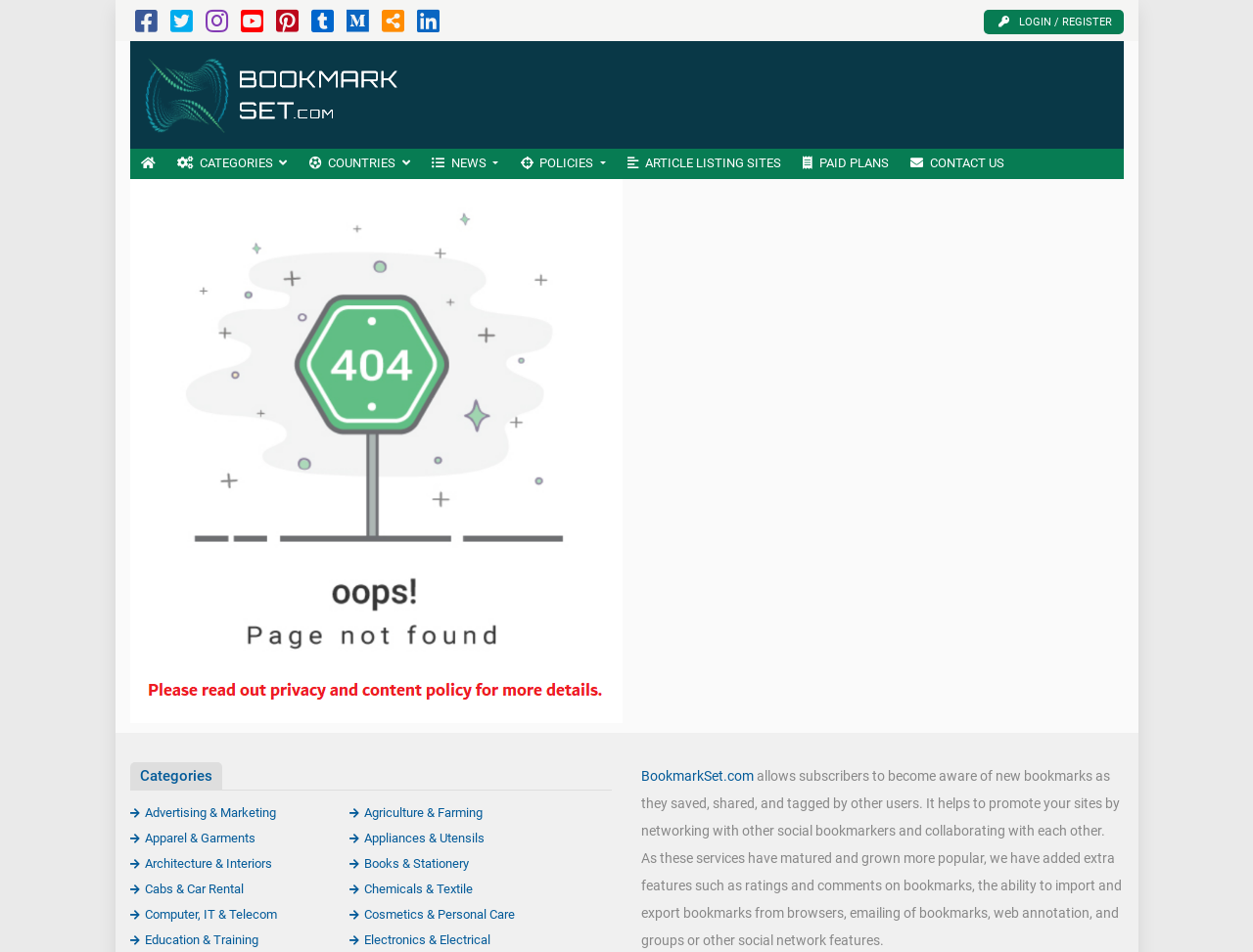Locate the bounding box coordinates of the element that should be clicked to execute the following instruction: "Click the HOME link".

[0.104, 0.156, 0.133, 0.188]